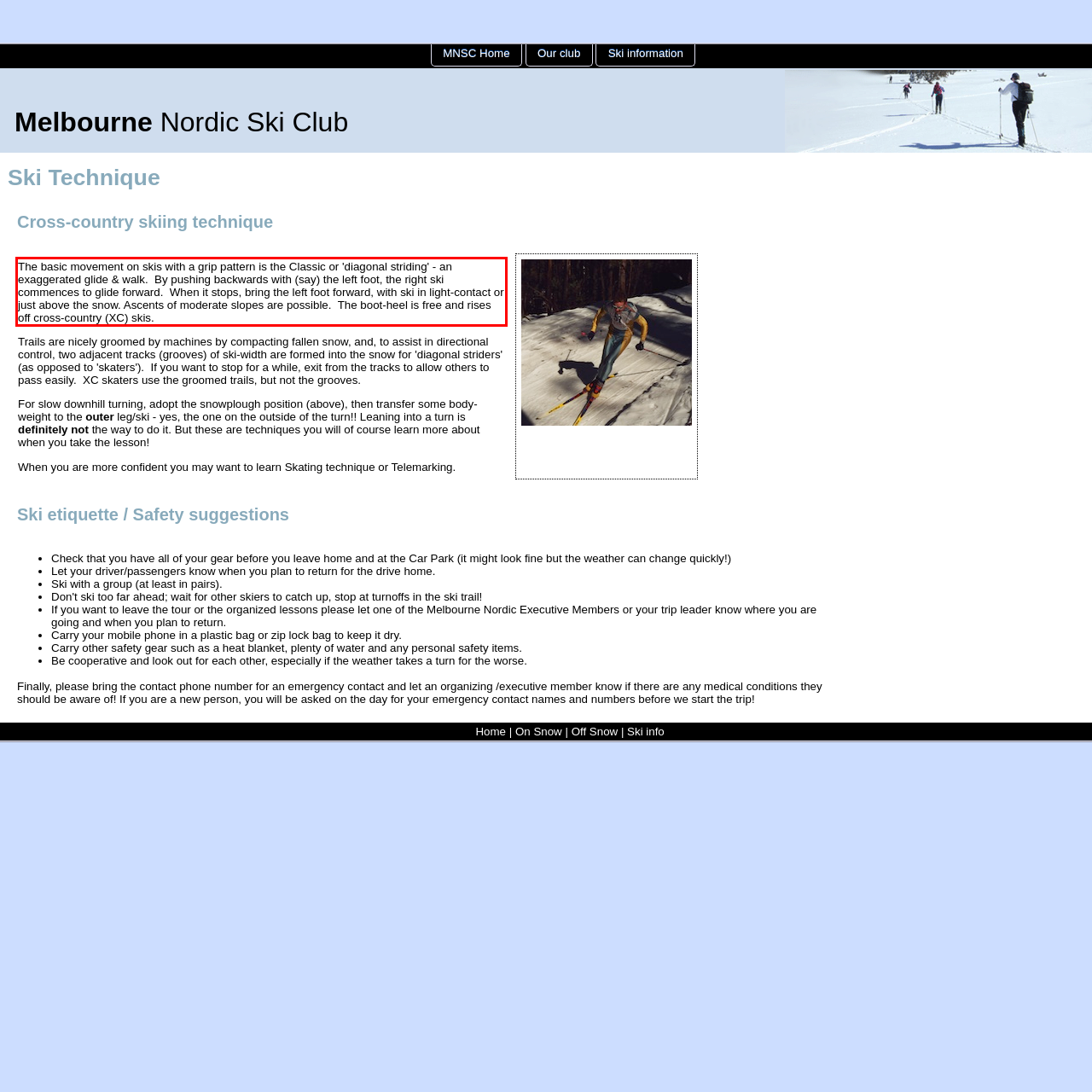Please look at the webpage screenshot and extract the text enclosed by the red bounding box.

The basic movement on skis with a grip pattern is the Classic or 'diagonal striding' - an exaggerated glide & walk. By pushing backwards with (say) the left foot, the right ski commences to glide forward. When it stops, bring the left foot forward, with ski in light-contact or just above the snow. Ascents of moderate slopes are possible. The boot-heel is free and rises off cross-country (XC) skis.